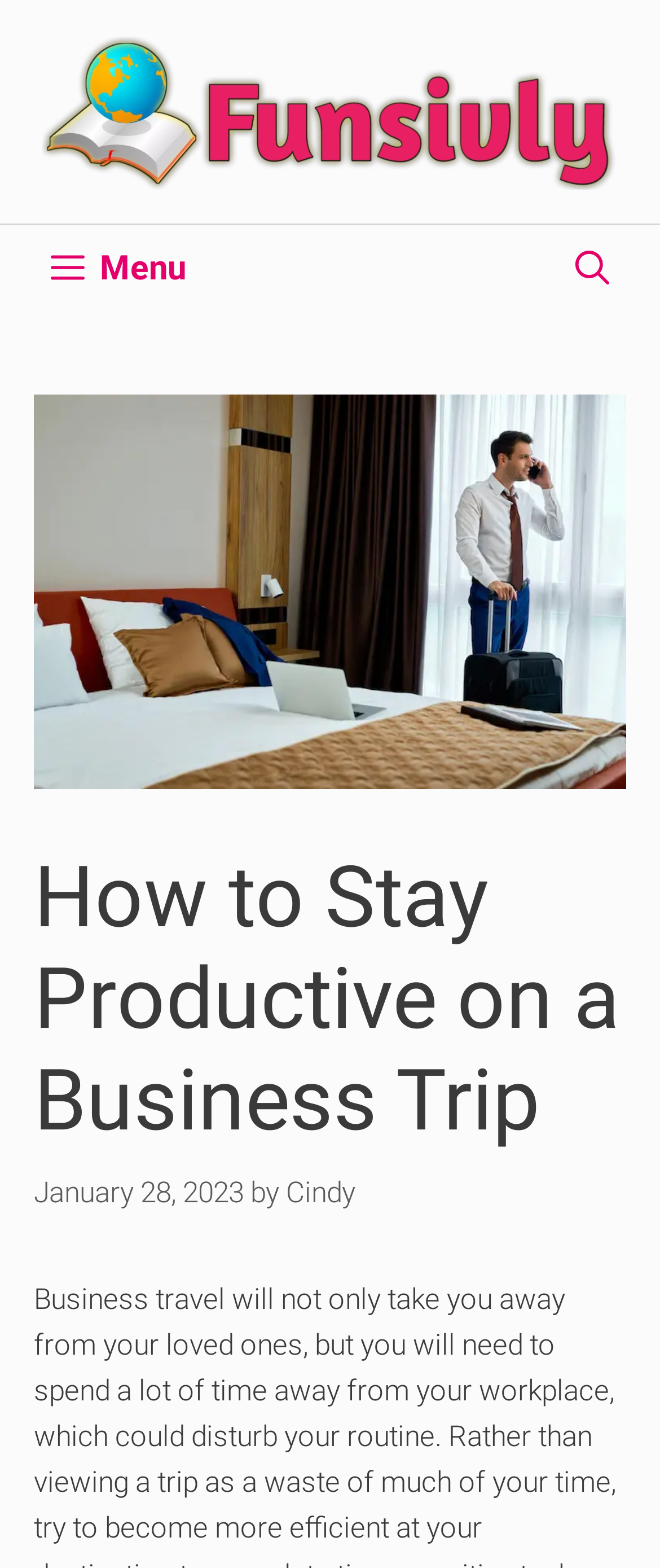Use a single word or phrase to answer the question:
What is the purpose of the button in the navigation section?

To open the menu